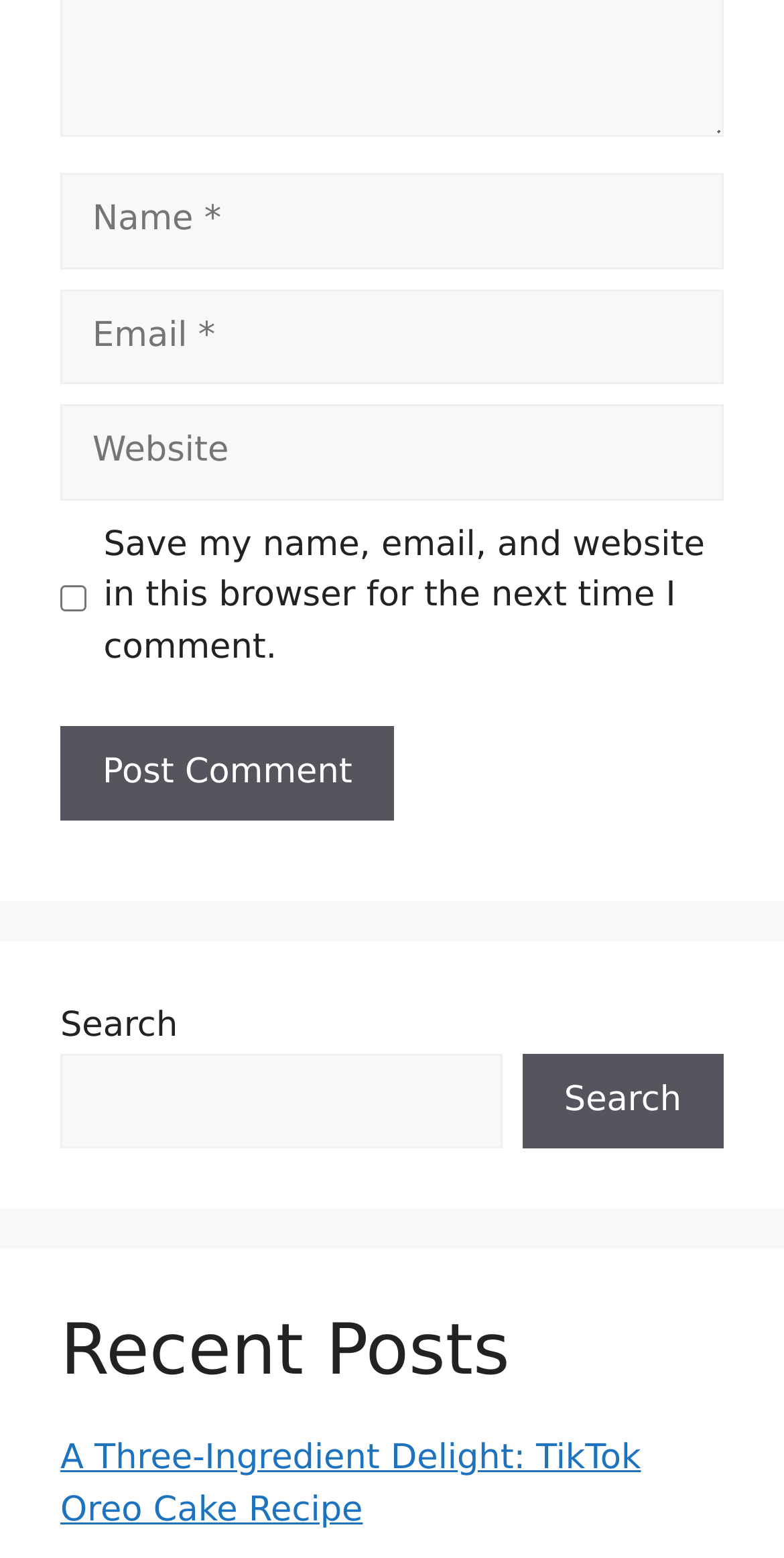What is the purpose of the checkbox?
Please use the image to provide an in-depth answer to the question.

The checkbox is located below the 'Website' textbox and is labeled 'Save my name, email, and website in this browser for the next time I comment.' This suggests that its purpose is to save the user's comment information for future use.